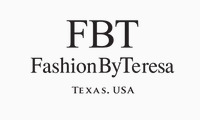Using the details from the image, please elaborate on the following question: What type of attire does the brand 'Fashion By Teresa' focus on?

The caption describes the logo as reflecting a modern and fashionable aesthetic, which aligns well with the brand's focus on women's business suits, suggesting a professional and contemporary approach to fashion.